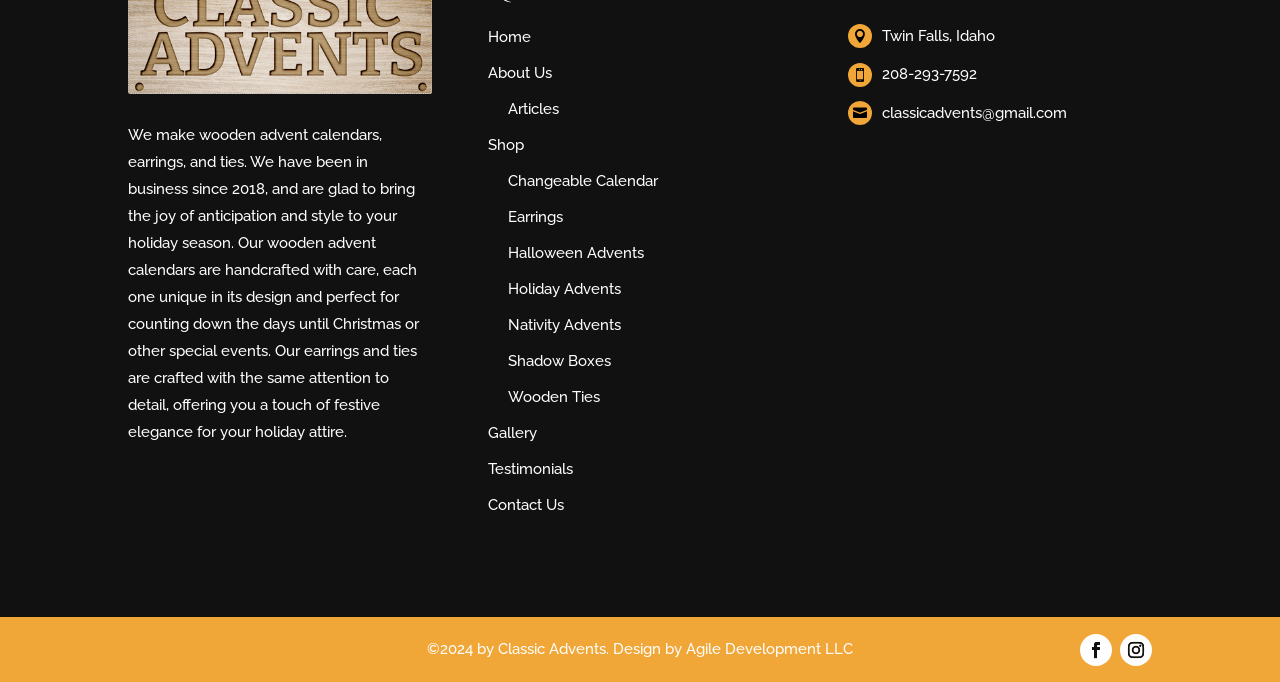Give the bounding box coordinates for this UI element: "Earrings". The coordinates should be four float numbers between 0 and 1, arranged as [left, top, right, bottom].

[0.397, 0.304, 0.44, 0.331]